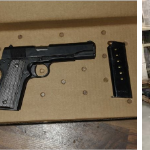What is the context of the image related to?
Look at the image and answer the question with a single word or phrase.

News article